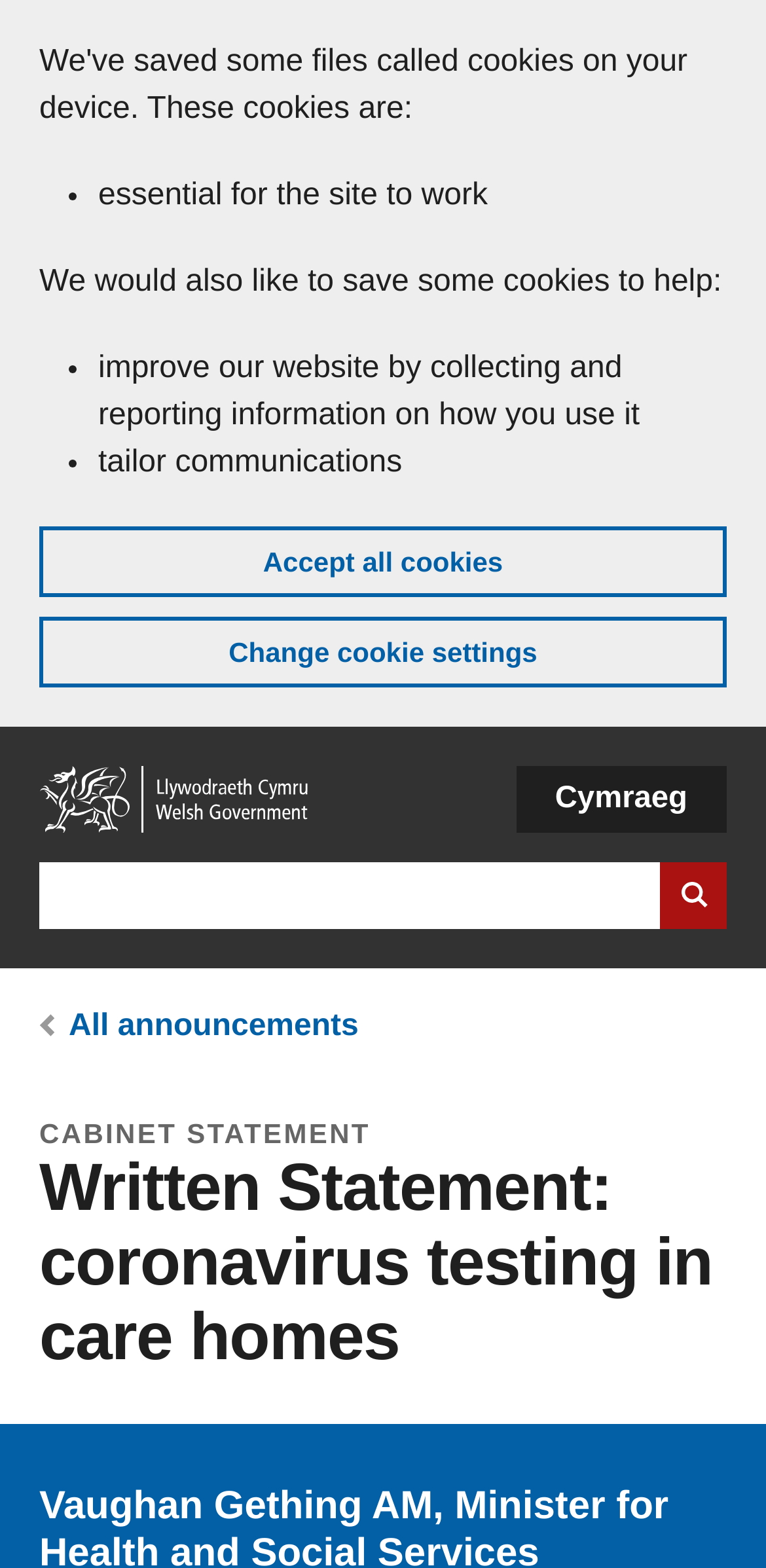Identify the bounding box for the described UI element. Provide the coordinates in (top-left x, top-left y, bottom-right x, bottom-right y) format with values ranging from 0 to 1: Change cookie settings

[0.051, 0.393, 0.949, 0.438]